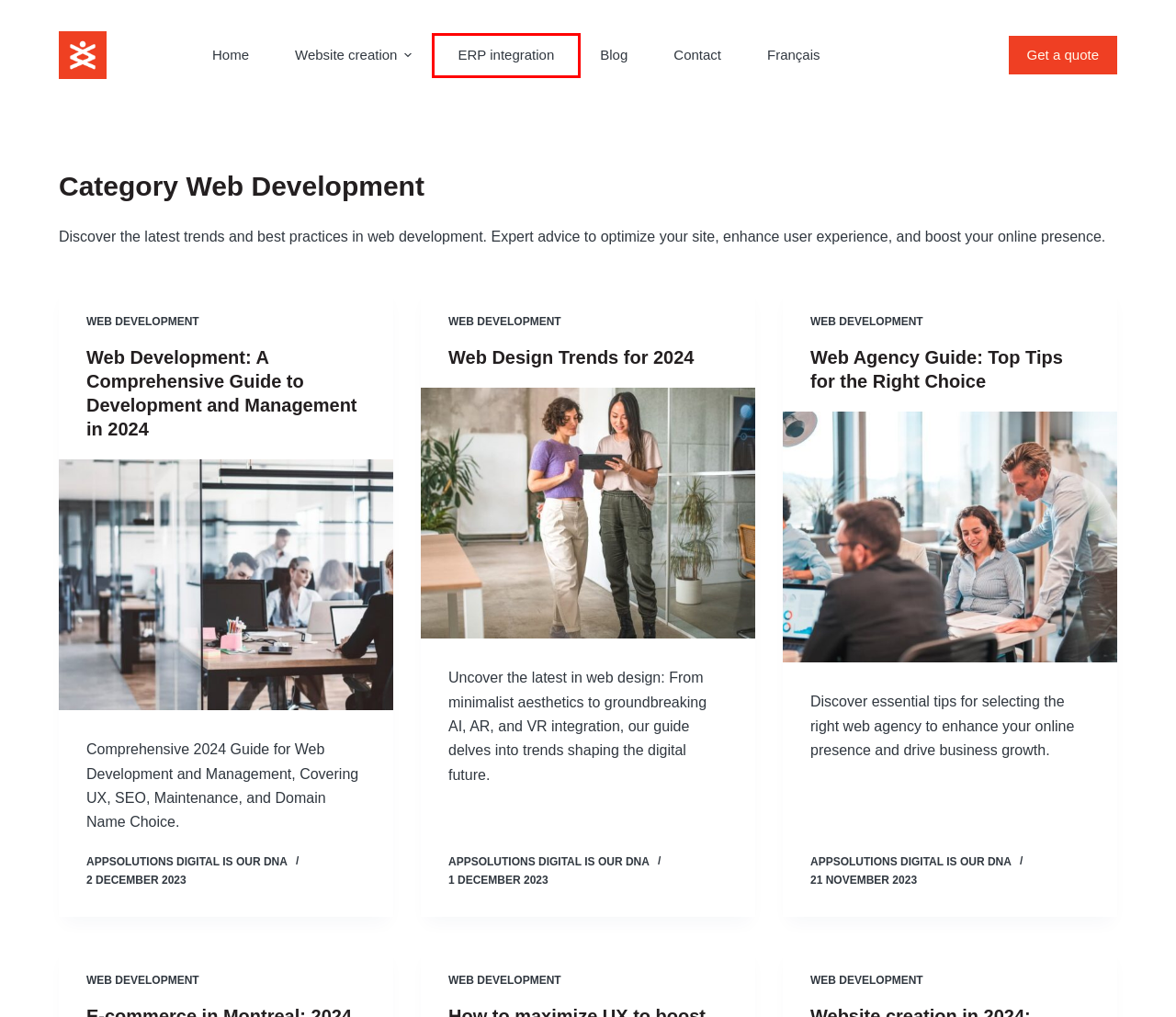Consider the screenshot of a webpage with a red bounding box around an element. Select the webpage description that best corresponds to the new page after clicking the element inside the red bounding box. Here are the candidates:
A. ERP integration - AppSolutions
B. Web Development: A Comprehensive Guide to Development and Management in 2024 - AppSolutions
C. Website creation - AppSolutions
D. Développement Web - AppSolutions
E. Web Design Trends for 2024 - AppSolutions
F. Discutons de vos projets Web - AppSolutions
G. Web related news blog - AppSolutions
H. AppSolutions Digital is Our DNA - AppSolutions

A